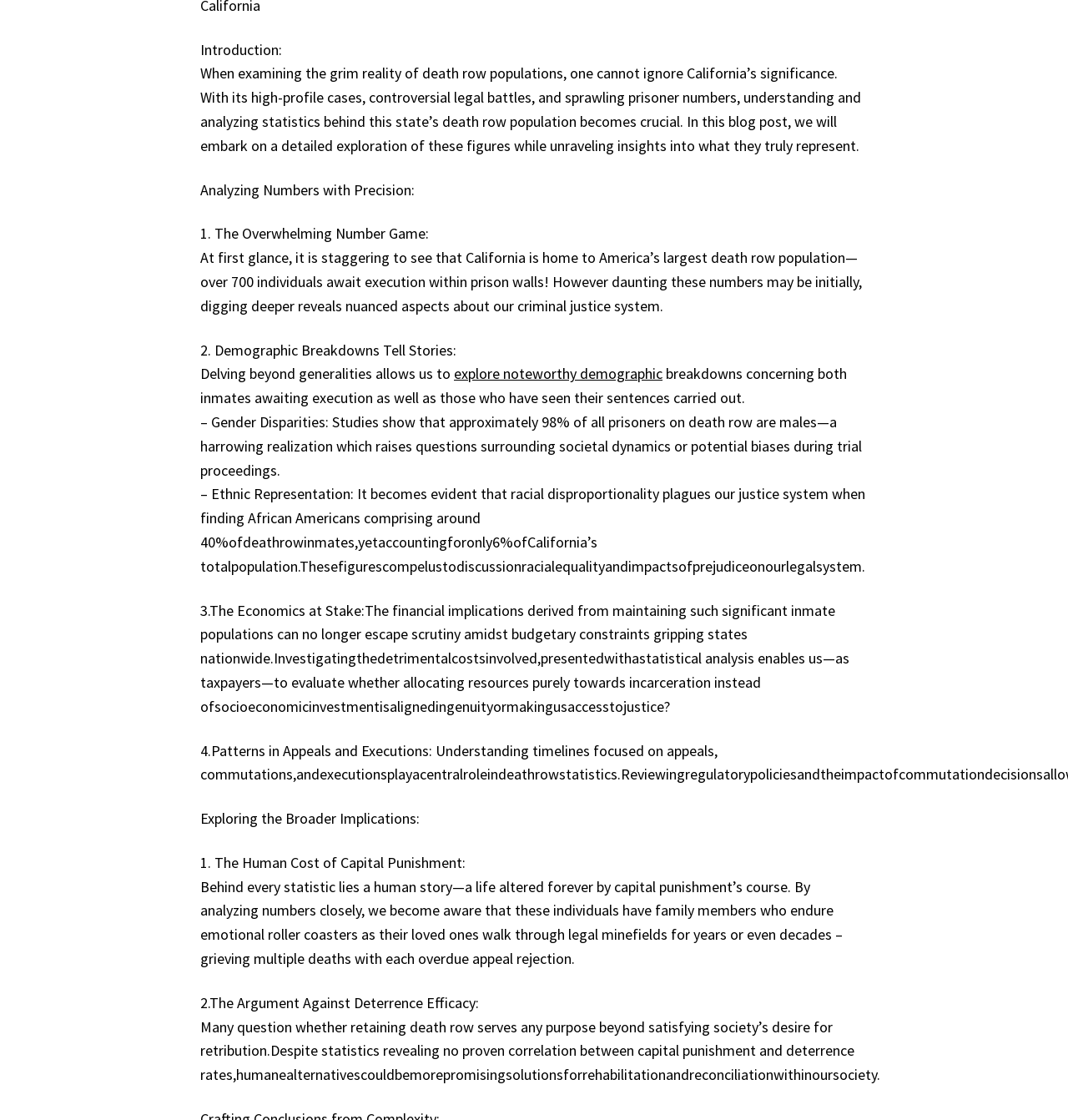Please reply to the following question using a single word or phrase: 
What is the address of the magazine?

36-56, Kingshold Road, Chingford Mount E9 7BD, Greater London, United Kingdom